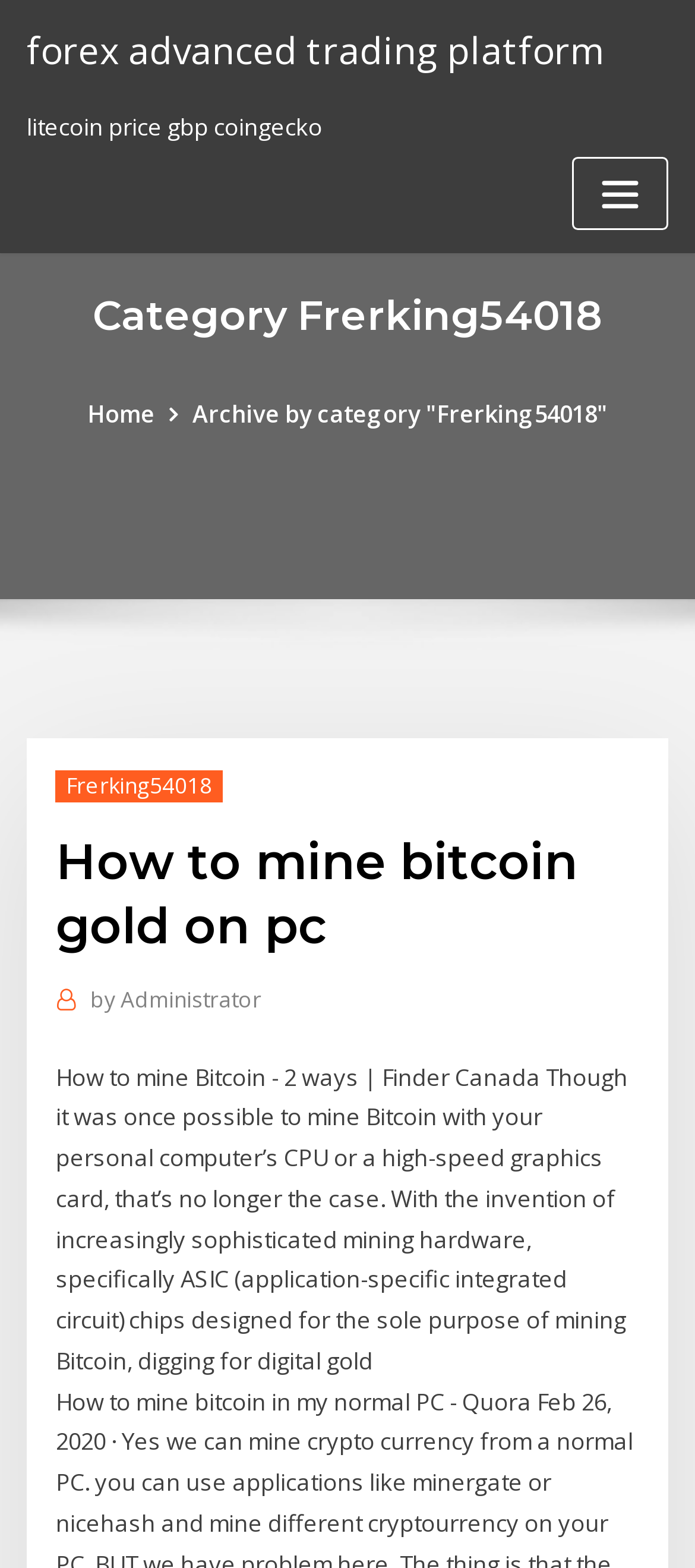Provide a one-word or one-phrase answer to the question:
What is the price of Litecoin in GBP?

not specified